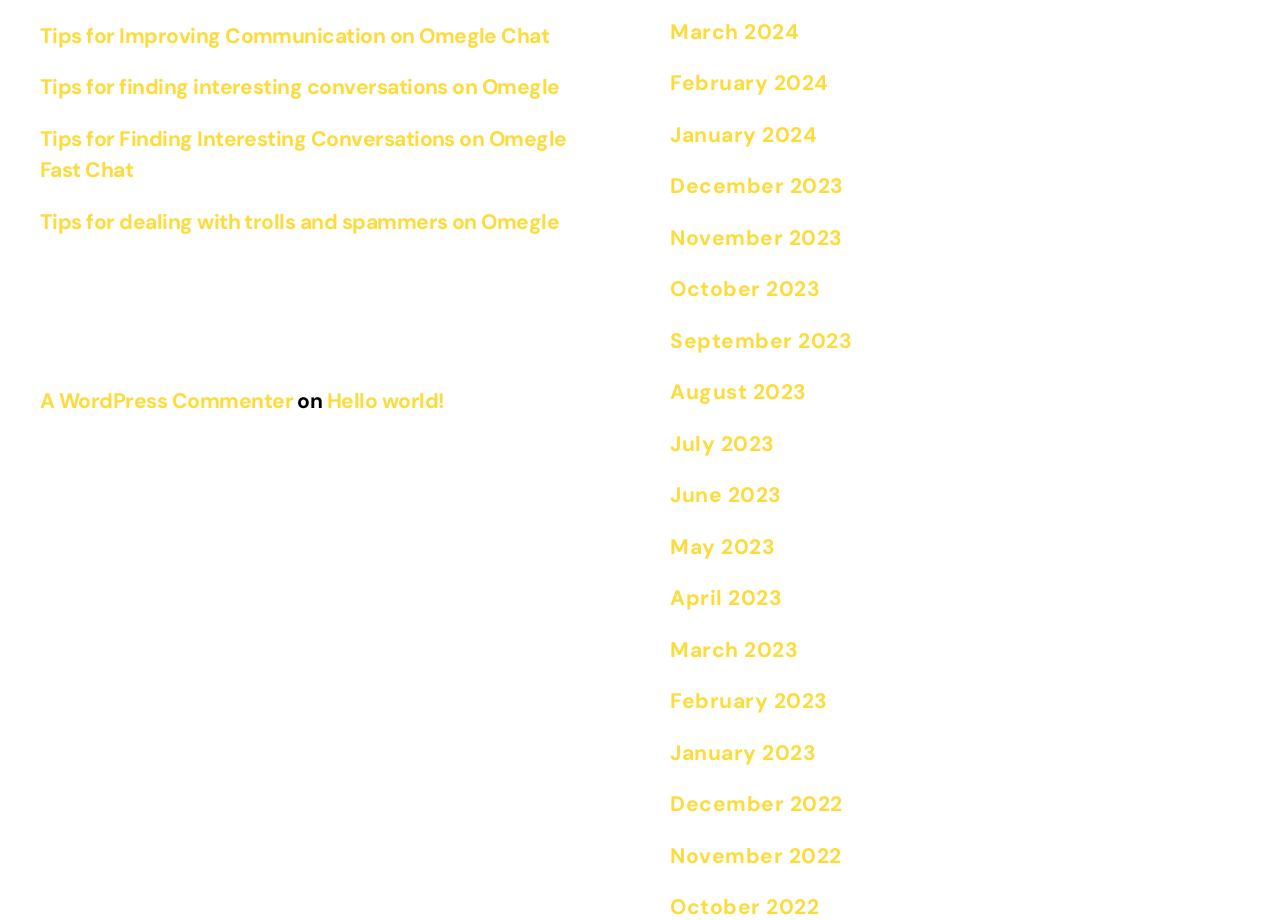Determine the bounding box coordinates for the element that should be clicked to follow this instruction: "Read the article titled Hello world!". The coordinates should be given as four float numbers between 0 and 1, in the format [left, top, right, bottom].

[0.255, 0.421, 0.347, 0.452]